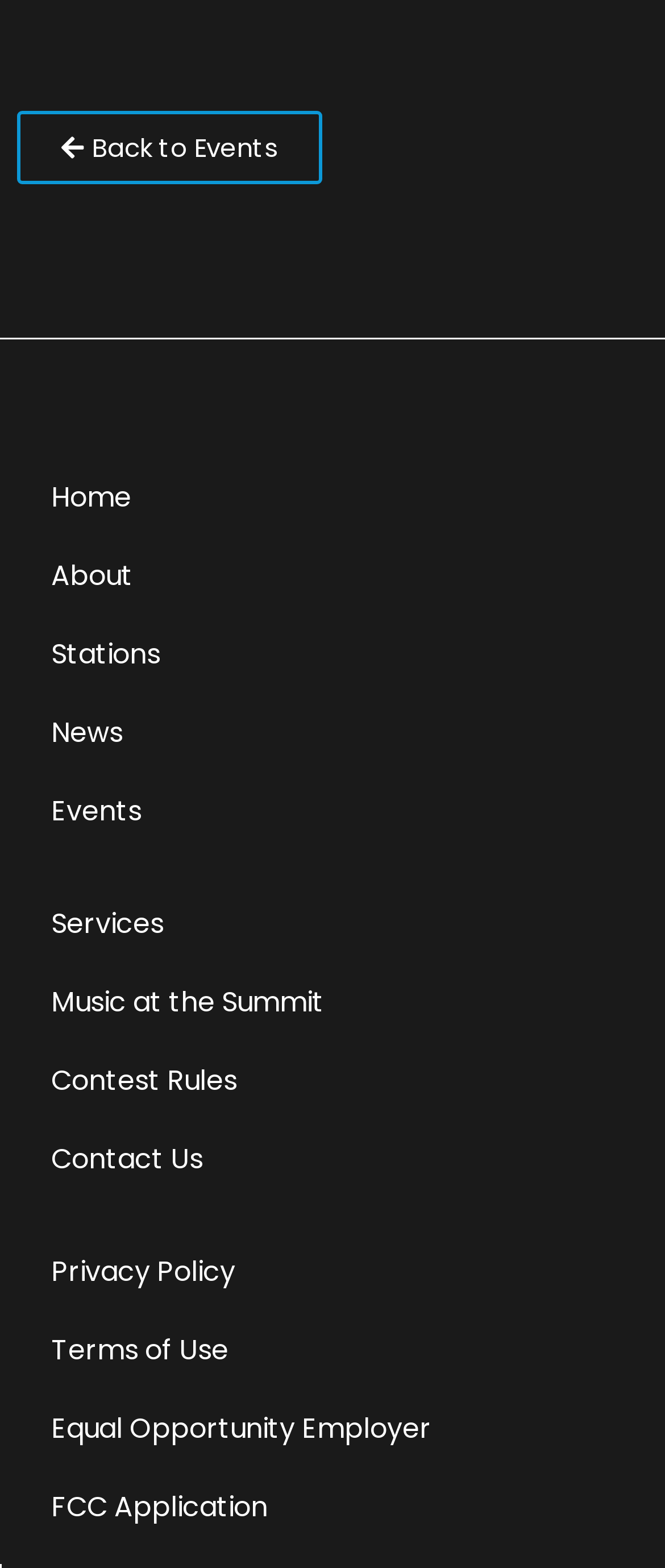Respond to the question below with a single word or phrase: Is there a link to 'Home' page?

Yes